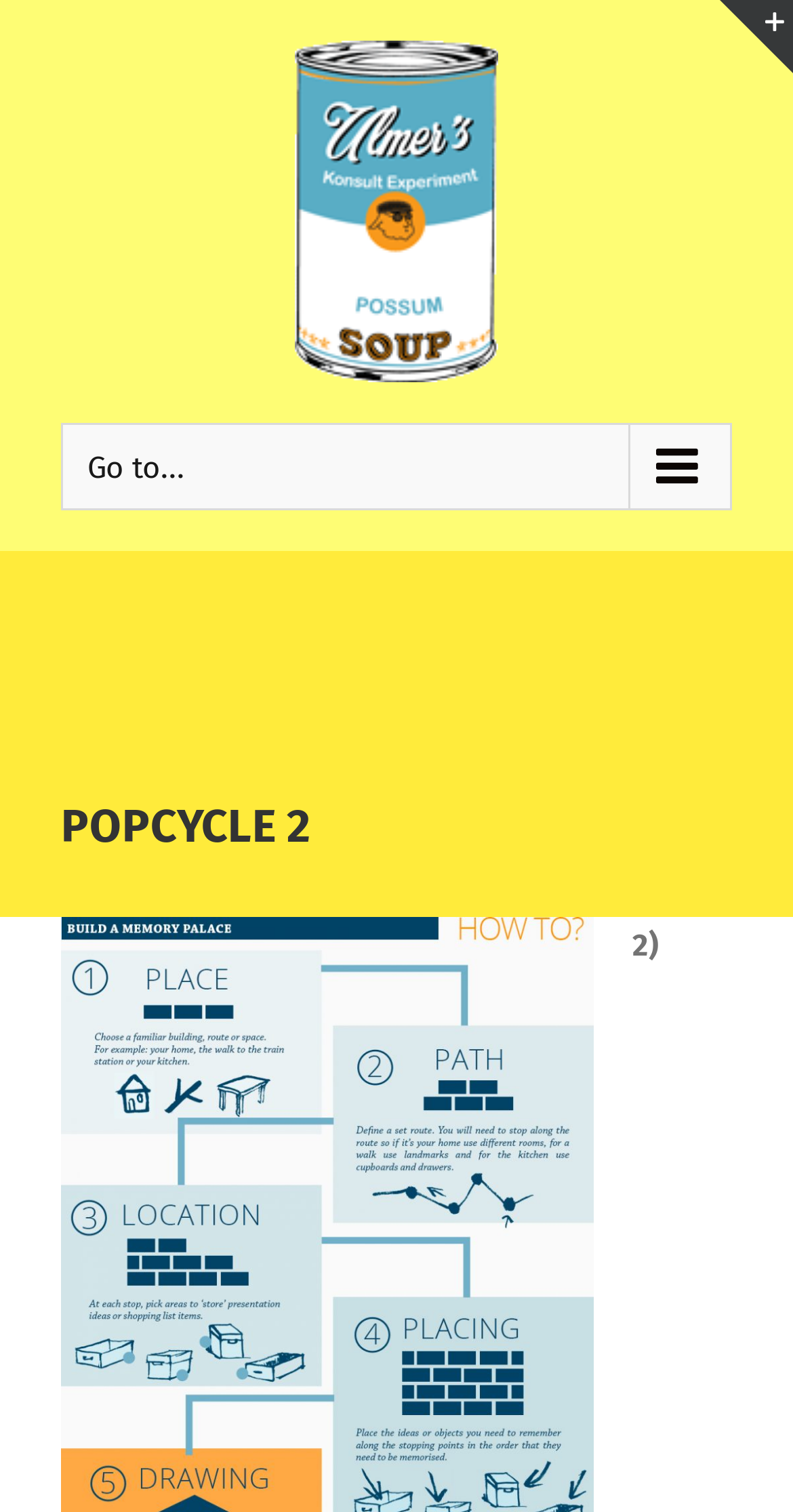Using the description "alt="Konsult Experiment Logo"", predict the bounding box of the relevant HTML element.

[0.372, 0.027, 0.628, 0.253]